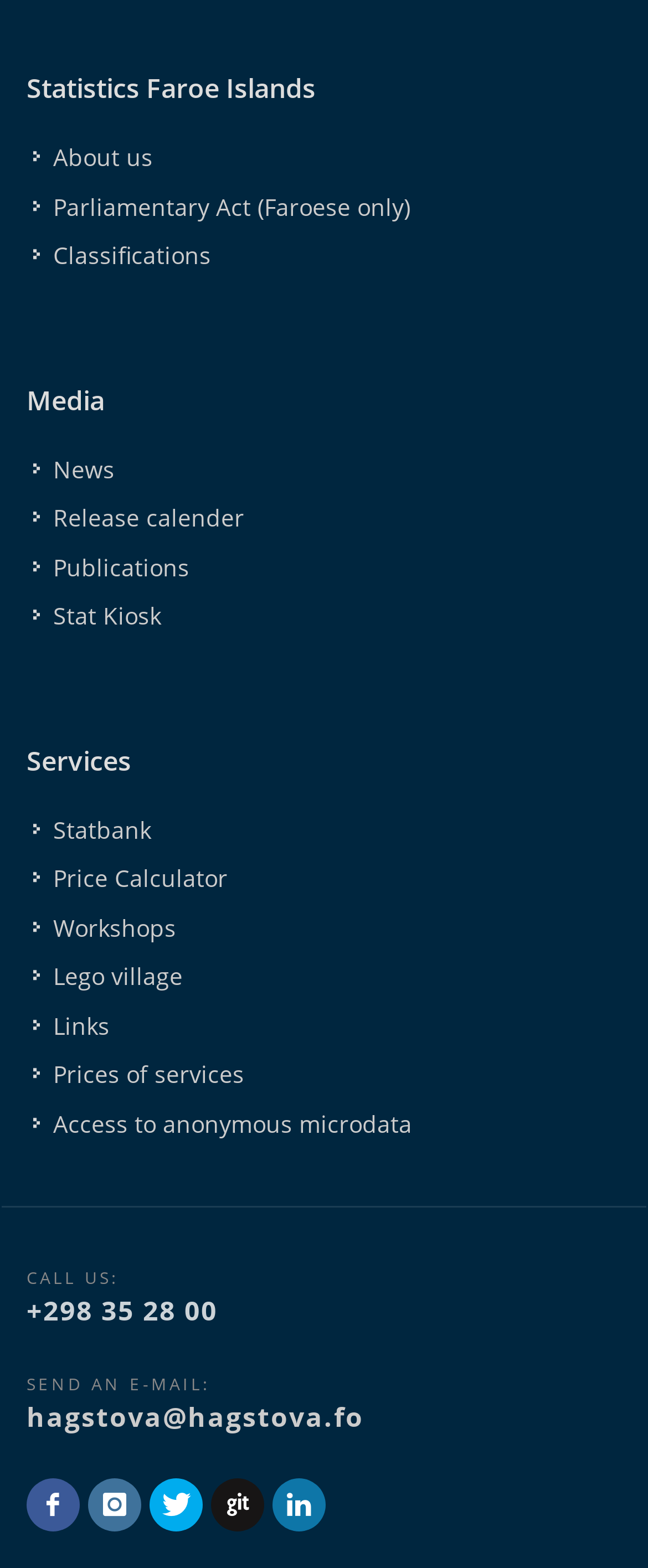What is the phone number to call?
Look at the image and provide a short answer using one word or a phrase.

+298 35 28 00